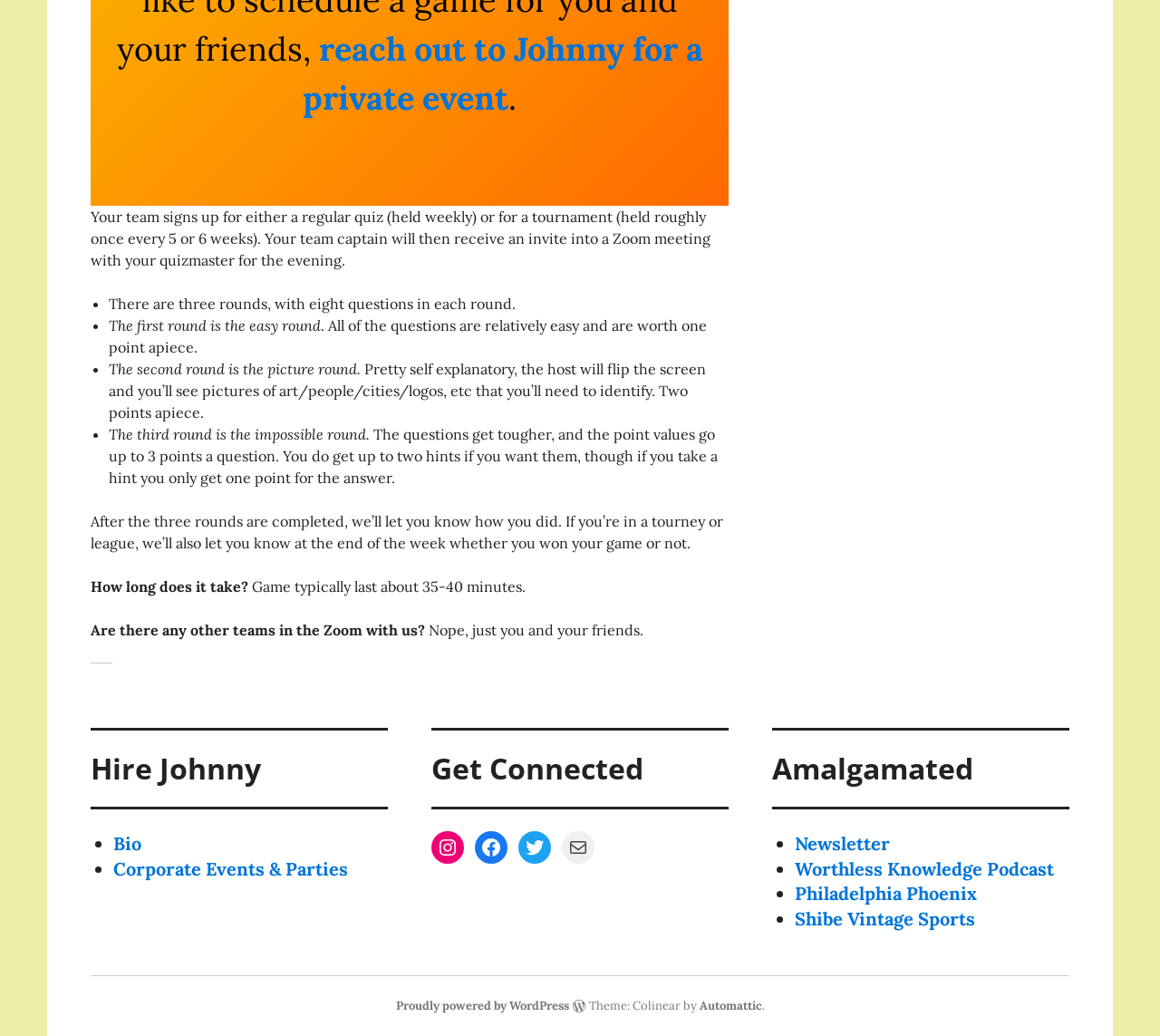Please answer the following question using a single word or phrase: 
What is the point value of questions in the impossible round?

Three points